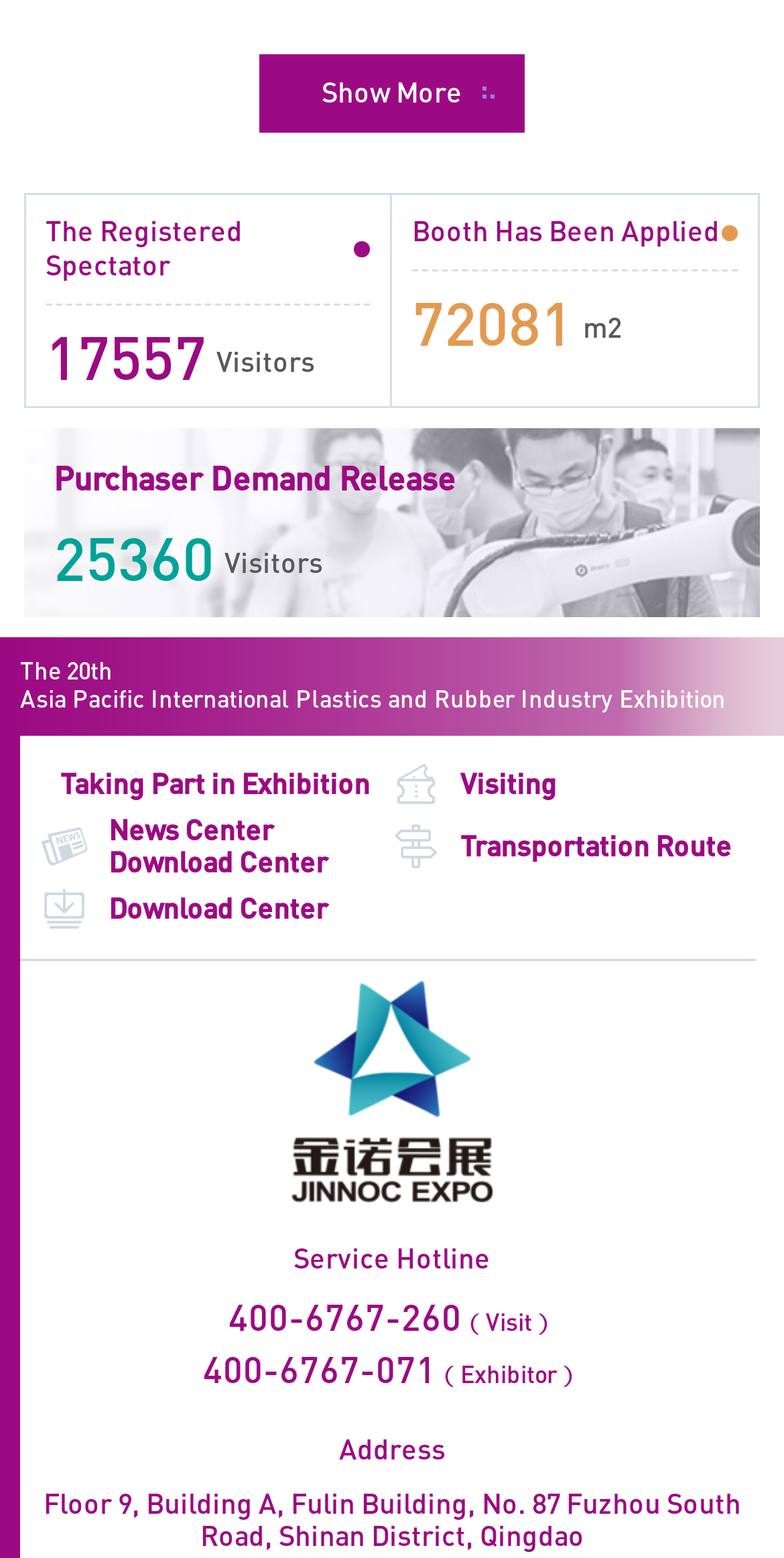Provide a one-word or one-phrase answer to the question:
What is the address of the exhibition venue?

Floor 9, Building A, Fulin Building, No. 87 Fuzhou South Road, Shinan District, Qingdao